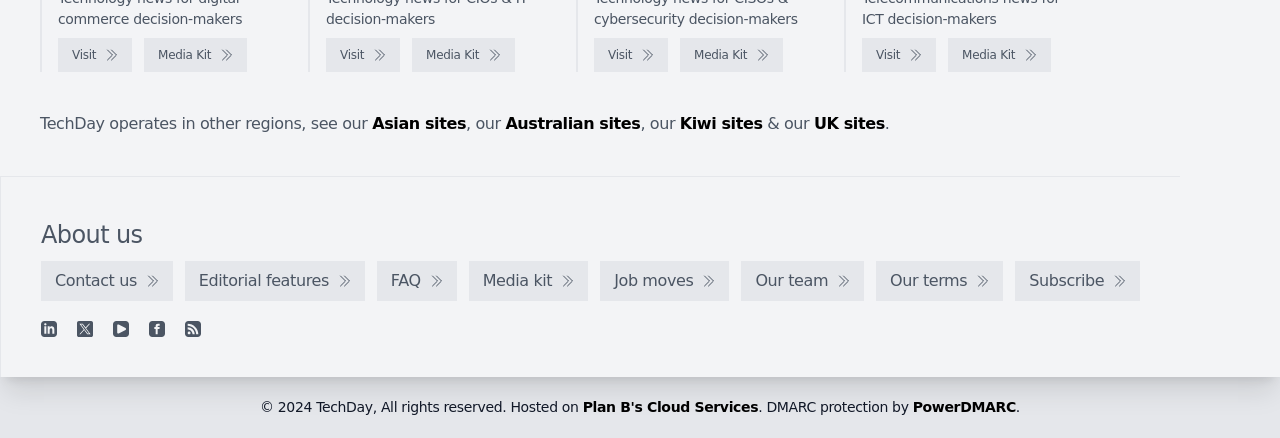What is the name of the service providing DMARC protection?
Answer the question with a single word or phrase derived from the image.

PowerDMARC